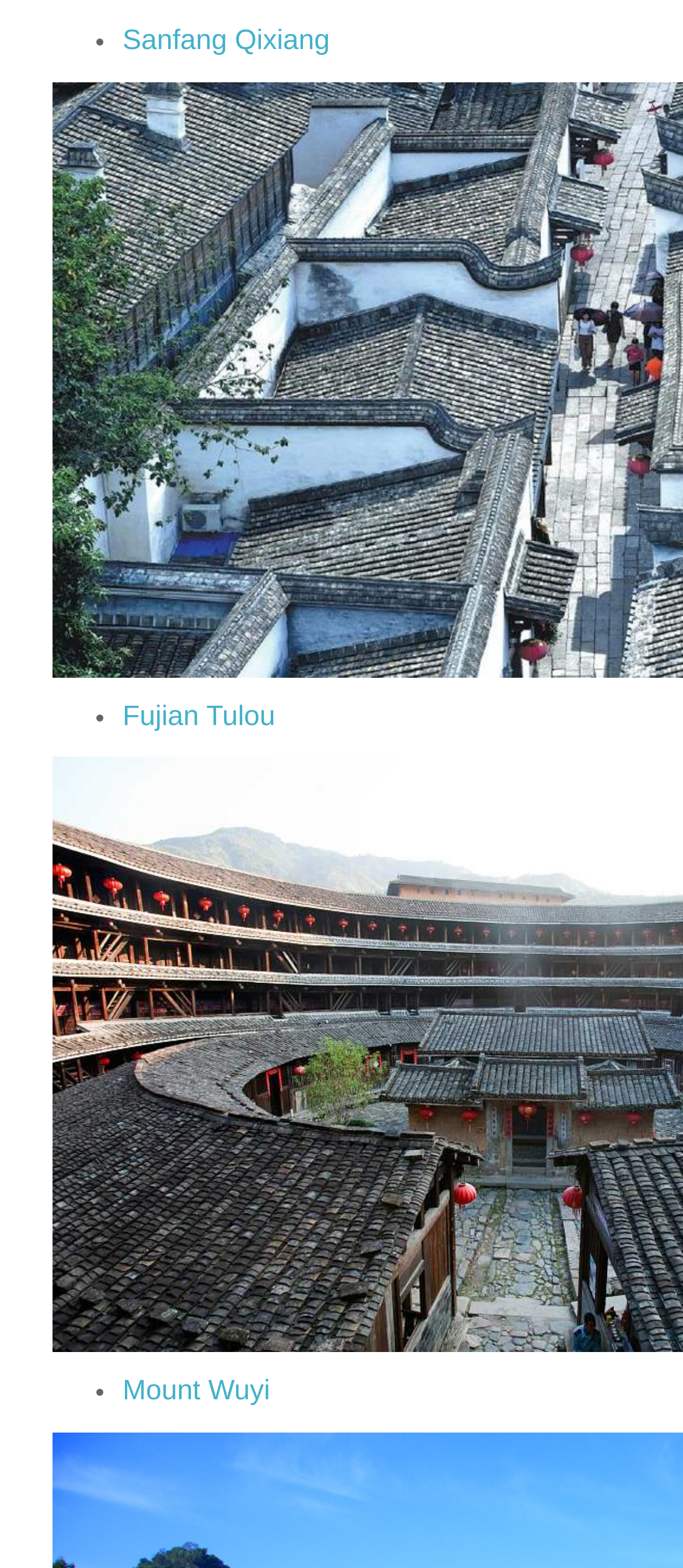Using the webpage screenshot and the element description Mount Wuyi, determine the bounding box coordinates. Specify the coordinates in the format (top-left x, top-left y, bottom-right x, bottom-right y) with values ranging from 0 to 1.

[0.179, 0.878, 0.395, 0.897]